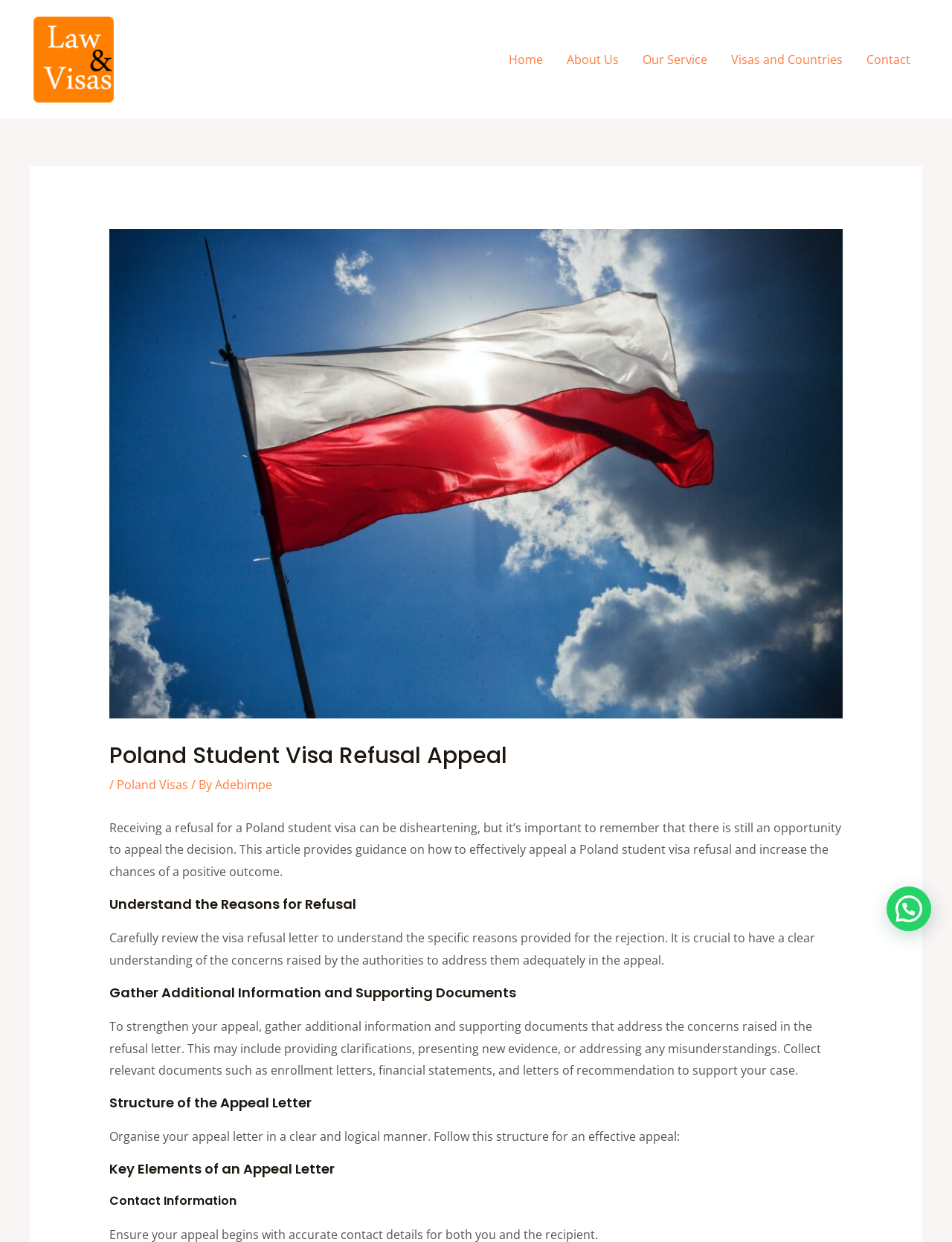Could you locate the bounding box coordinates for the section that should be clicked to accomplish this task: "Click the 'Contact' link".

[0.898, 0.027, 0.969, 0.069]